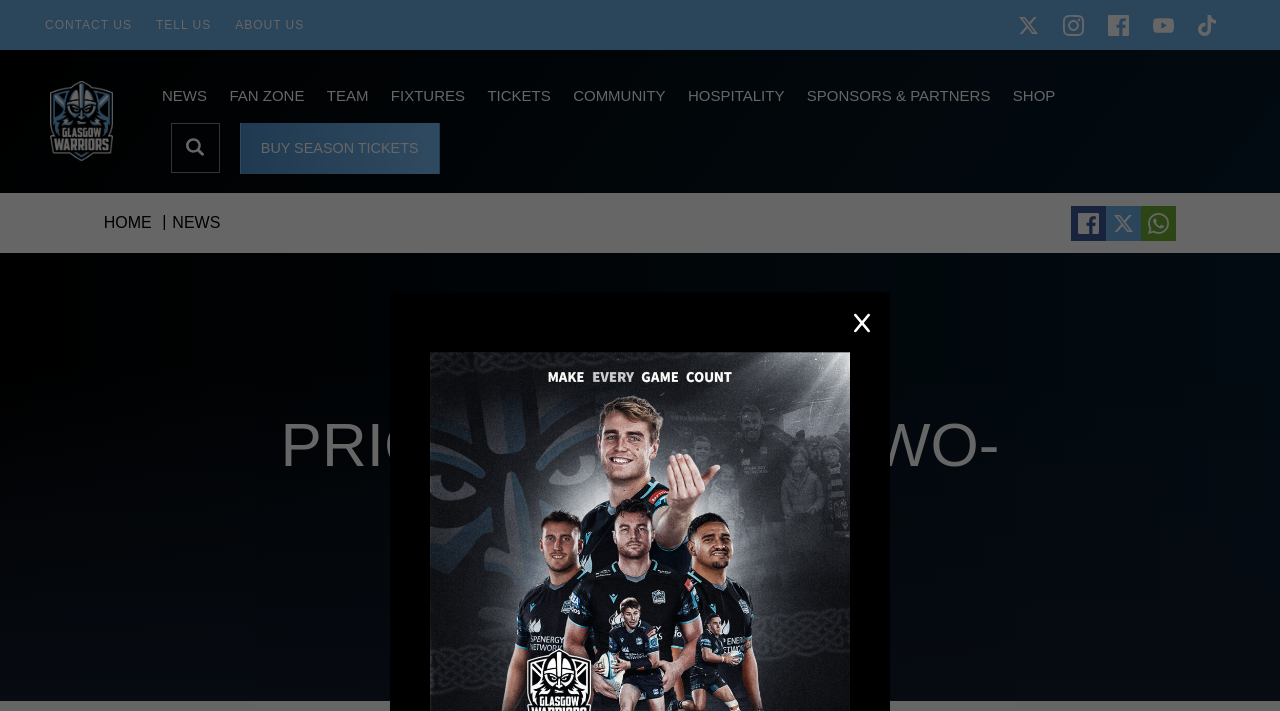Provide the bounding box coordinates of the section that needs to be clicked to accomplish the following instruction: "Visit Twitter page."

[0.786, 0.004, 0.821, 0.067]